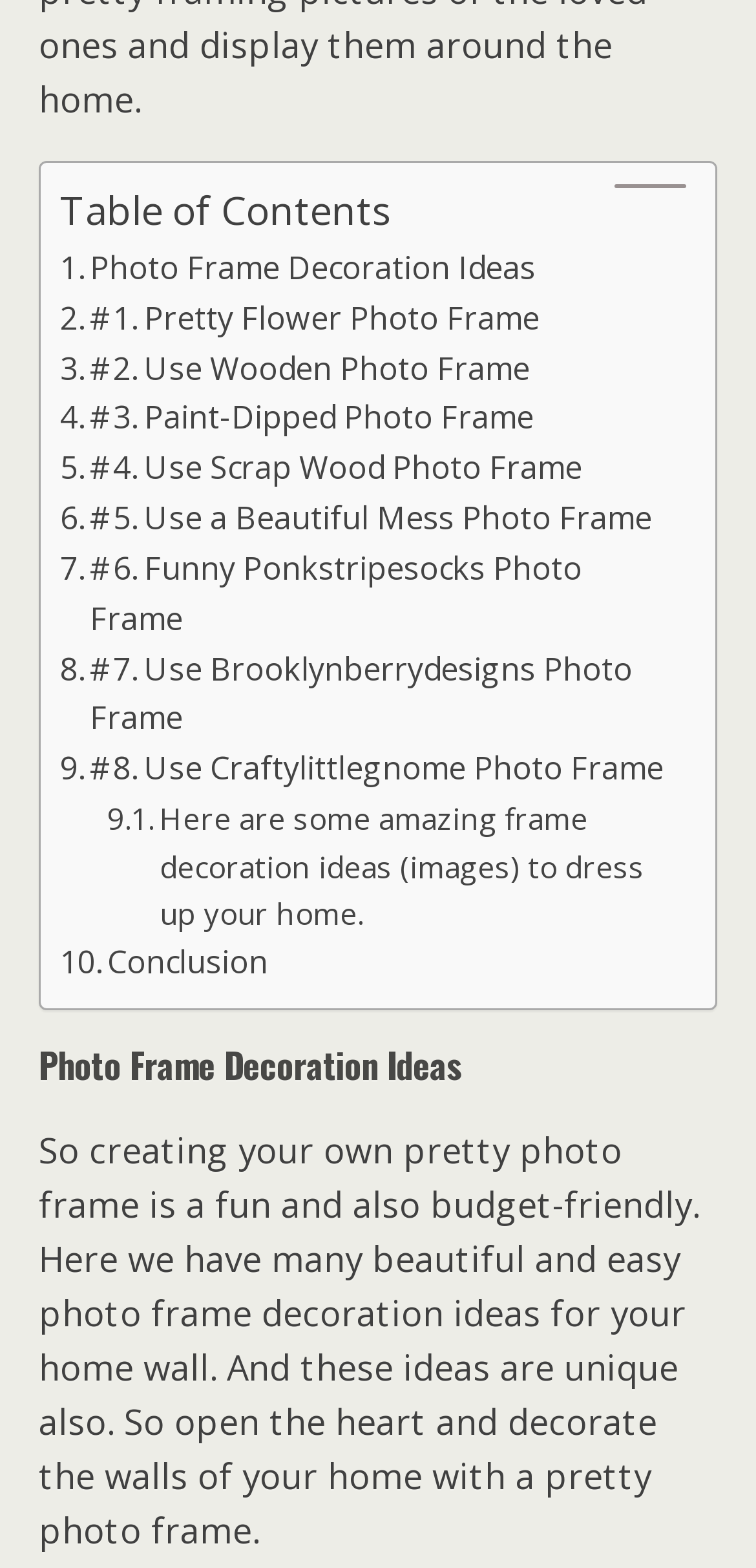Provide a one-word or short-phrase answer to the question:
How many photo frame decoration ideas are listed on this webpage?

8